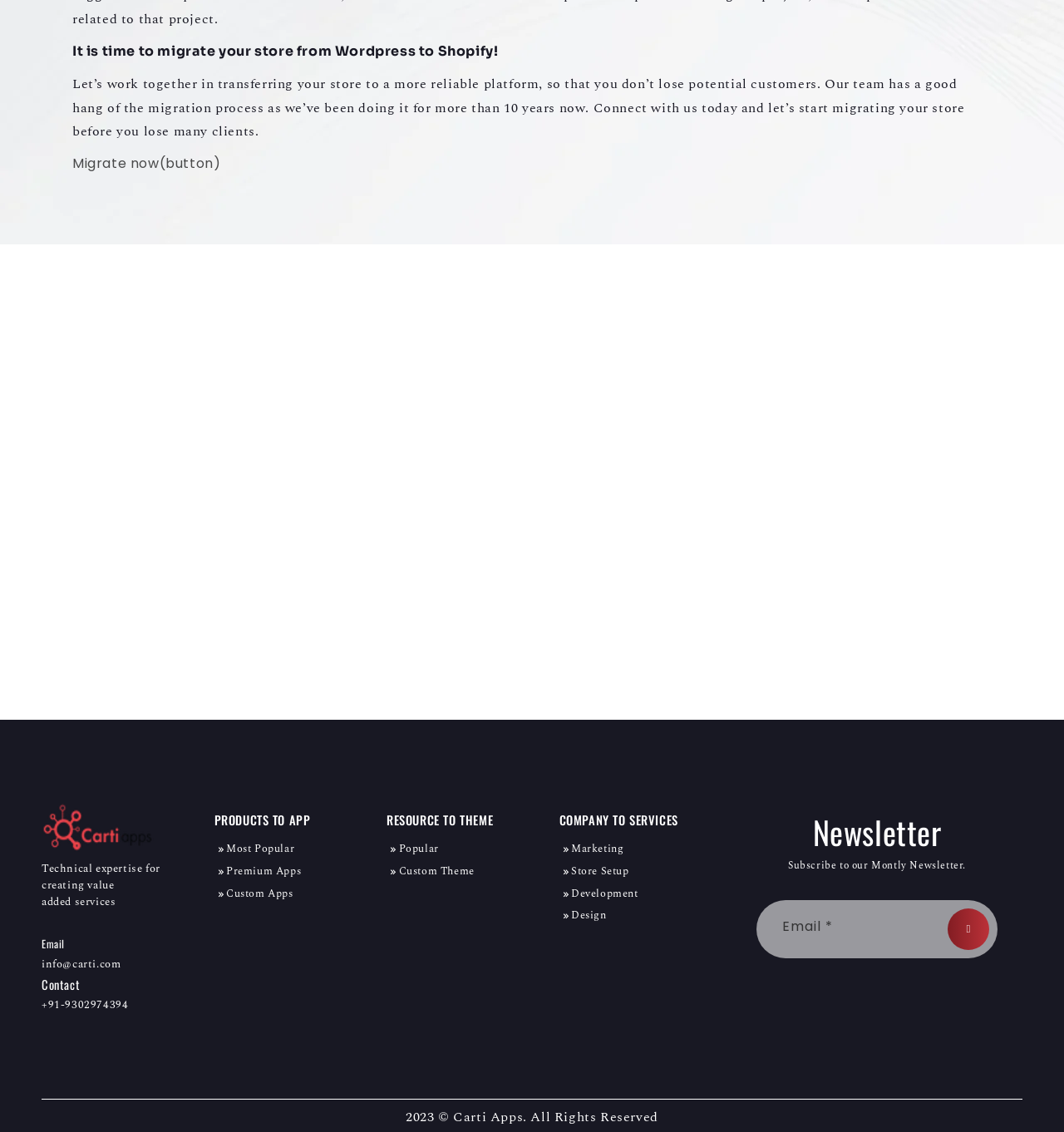Determine the bounding box coordinates for the area you should click to complete the following instruction: "Enter your name".

[0.394, 0.377, 0.653, 0.414]